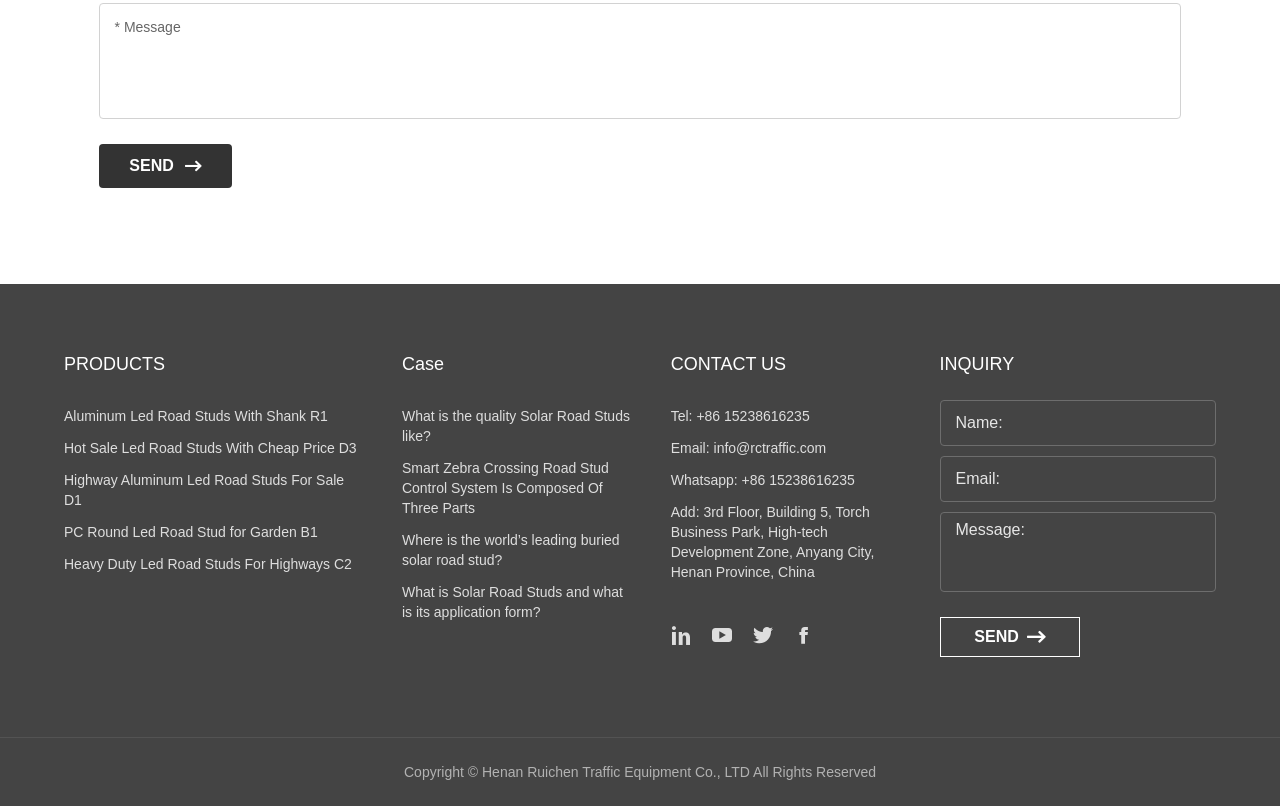Locate the coordinates of the bounding box for the clickable region that fulfills this instruction: "View the PRODUCTS page".

[0.05, 0.439, 0.284, 0.465]